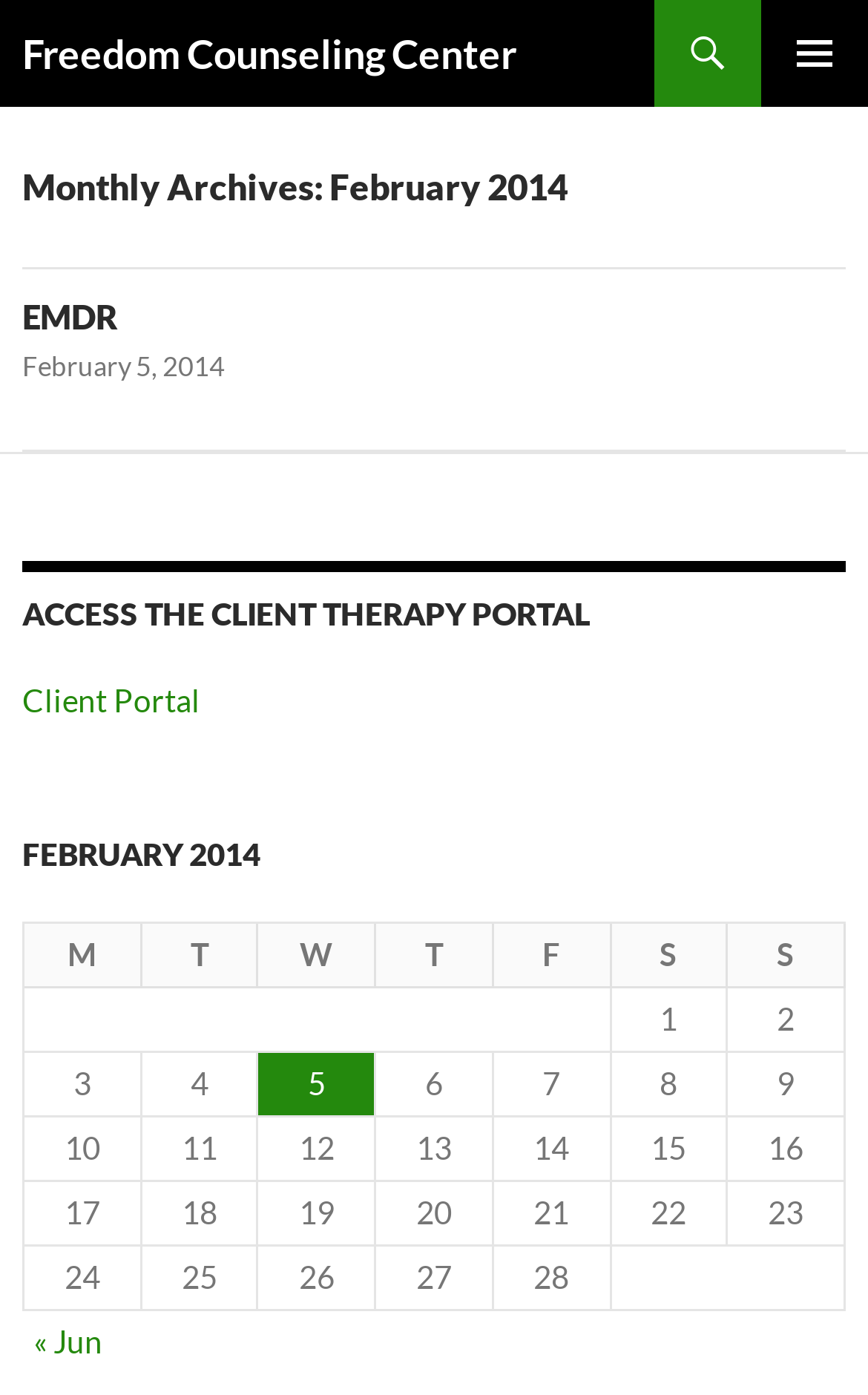Describe in detail what you see on the webpage.

The webpage is titled "February | 2014 | Freedom Counseling Center" and appears to be a blog or archive page for the Freedom Counseling Center. At the top of the page, there is a heading with the center's name, followed by a primary menu button and a "SKIP TO CONTENT" link.

Below the top section, there is a main content area that takes up most of the page. Within this area, there is a header section with a heading that reads "Monthly Archives: February 2014". Below this header, there is an article section that contains a heading titled "EMDR" with a link to the same title. There is also a link to a post published on February 5, 2014, with a timestamp.

Further down the page, there is a heading that reads "ACCESS THE CLIENT THERAPY PORTAL" with a link to the client portal below it. Next to this section, there is a table with a caption that reads "FEBRUARY 2014". The table has seven columns labeled M, T, W, T, F, S, and S, representing the days of the week. The table contains 28 rows, each representing a day of the month, with some cells containing links to posts published on those days.

At the bottom of the page, there is a navigation section with links to previous and next months, with a link to June being visible.

Overall, the page appears to be a monthly archive page for the Freedom Counseling Center's blog, with links to various posts and a table displaying the days of the month.